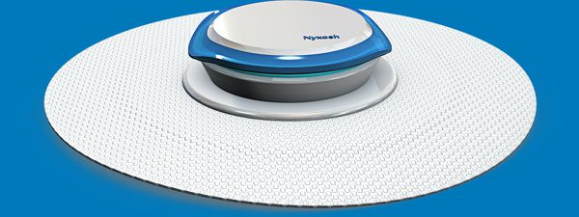Explain in detail what you see in the image.

The image features Nyxoah's innovative "Activator Chip," which is designed to power the Genio implantable bilateral hypoglossal nerve stimulation system. This unique device, notable for its battery-free and leadless design, represents a significant advancement in the treatment of moderate to severe obstructive sleep apnea (OSA). The Activator Chip is showcased against a vibrant blue background, emphasizing its sleek and modern design, while a textured white patch surrounds it, likely serving as the surface for its attachment. This technology is pivotal for patients who have not responded to traditional Positive Airway Pressure (PAP) therapy, offering a minimally invasive alternative to improve their quality of sleep and overall health.